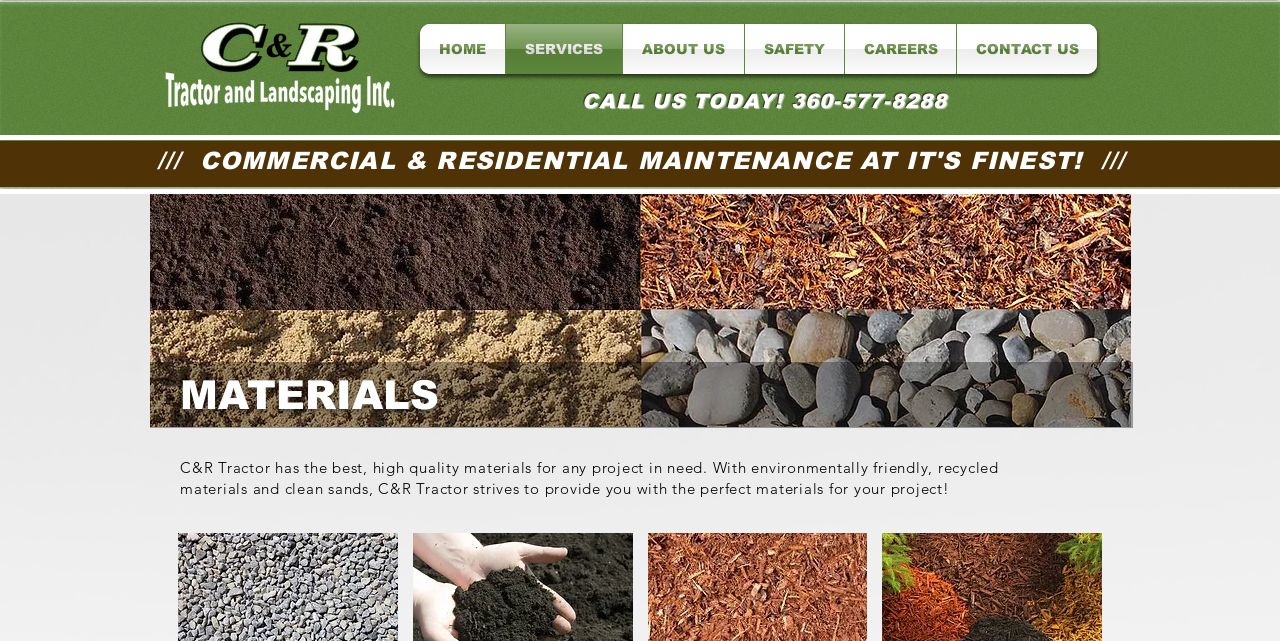Refer to the image and answer the question with as much detail as possible: What is the image shown on the webpage?

The image shown on the webpage is 'LandscapingMaterialsImage.jpg', which is located below the navigation menu and above the heading 'MATERIALS'.